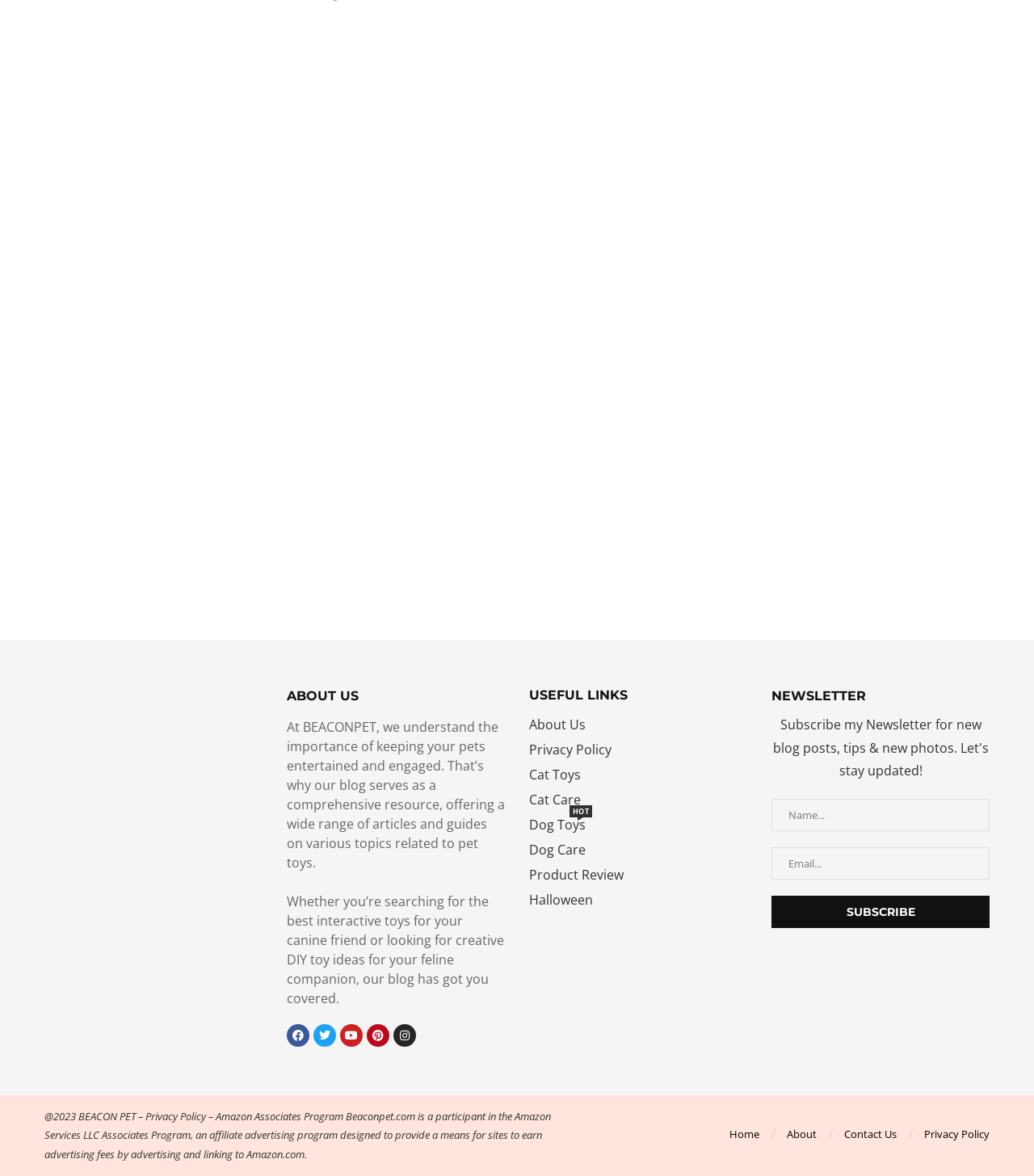Pinpoint the bounding box coordinates of the clickable area needed to execute the instruction: "Visit the Facebook page". The coordinates should be specified as four float numbers between 0 and 1, i.e., [left, top, right, bottom].

[0.277, 0.871, 0.299, 0.89]